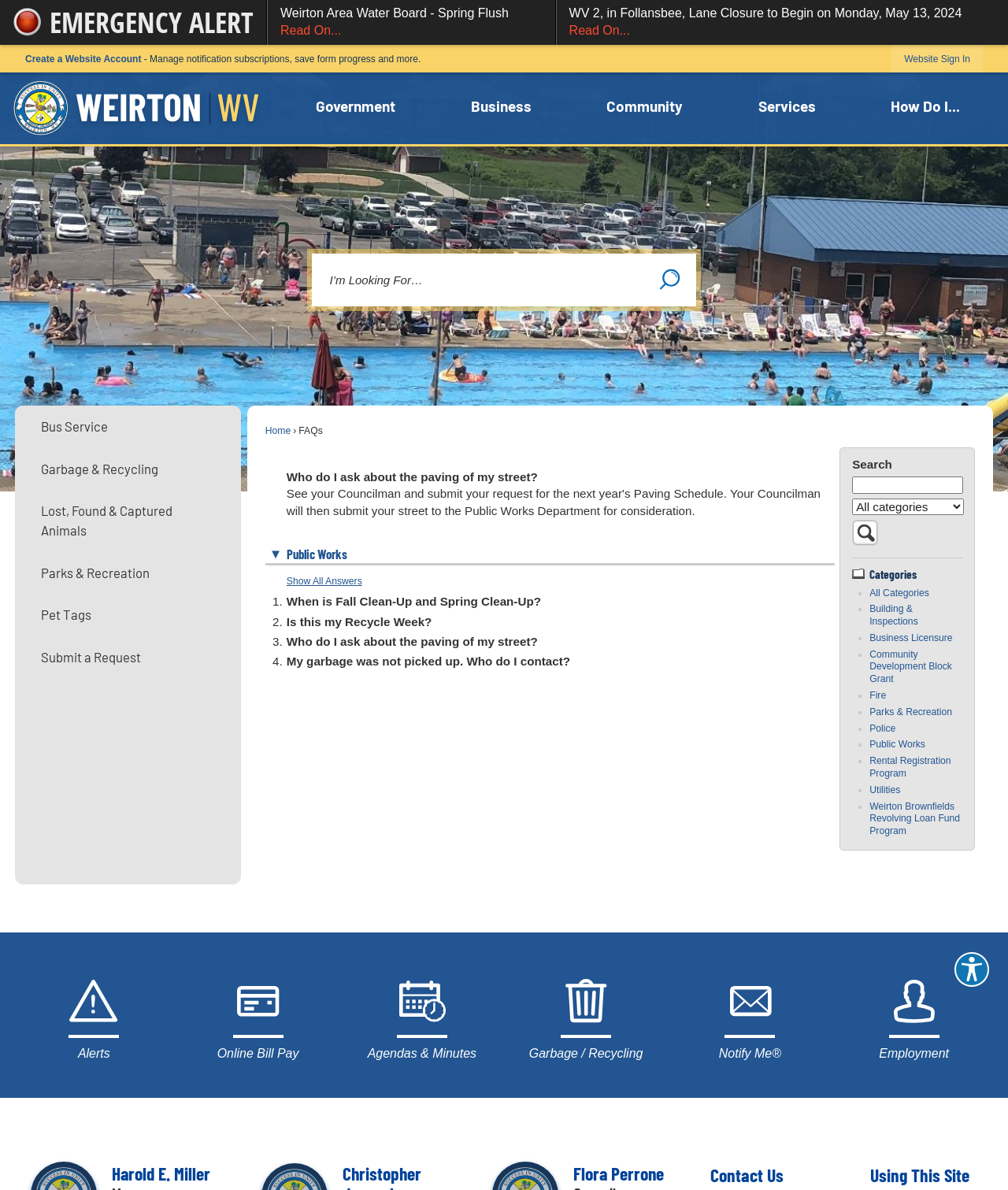What are the categories available for searching FAQs?
Answer the question with a thorough and detailed explanation.

The webpage provides a form to search FAQs, and the categories available for searching are listed below the search box. These categories include All Categories, Building & Inspections, Business Licensure, Community Development Block Grant, Fire, Parks & Recreation, Police, Public Works, Rental Registration Program, Utilities, and Weirton Brownfields Revolving Loan Fund Program.